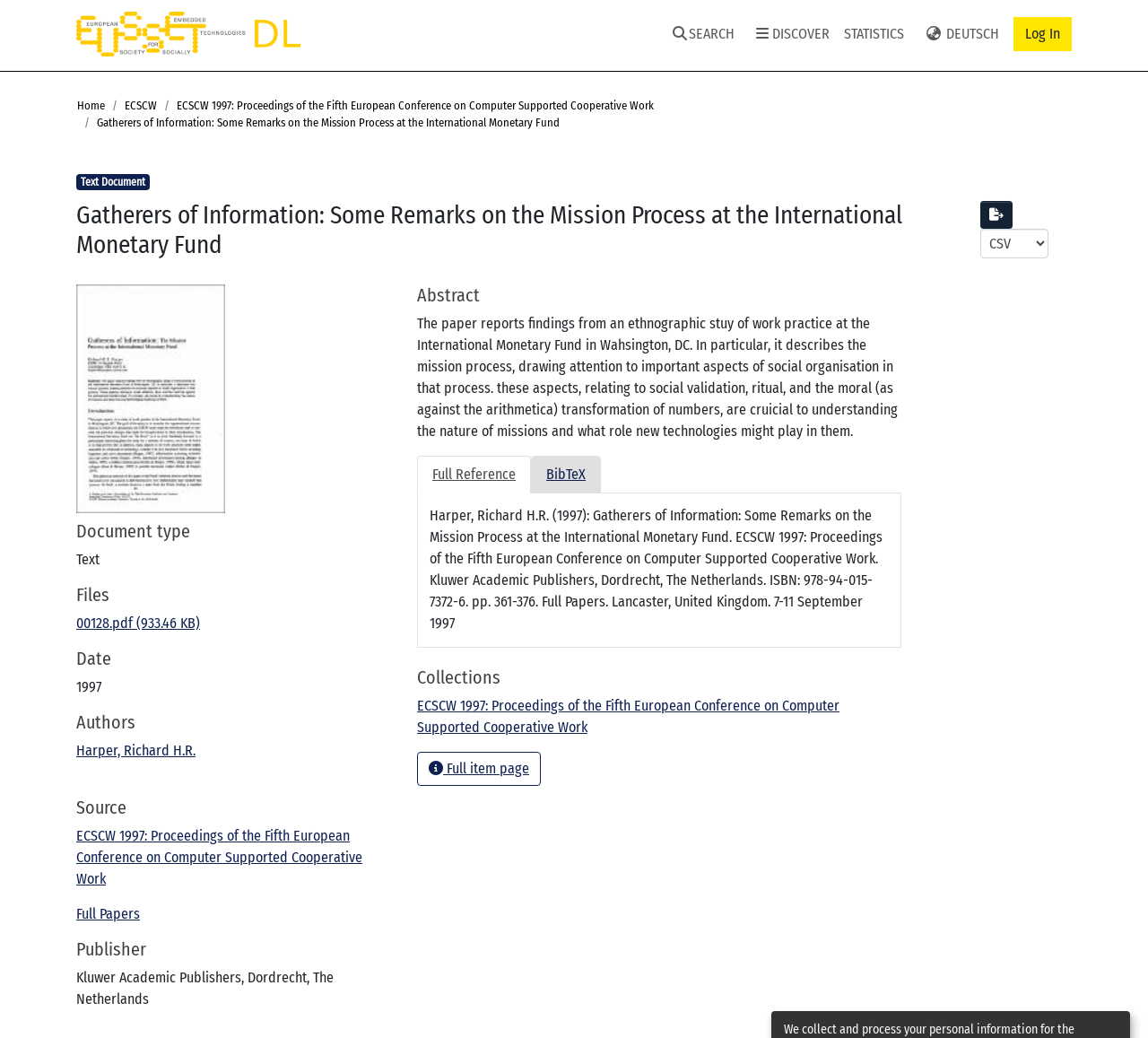What is the publisher of the paper?
Using the image, give a concise answer in the form of a single word or short phrase.

Kluwer Academic Publishers, Dordrecht, The Netherlands